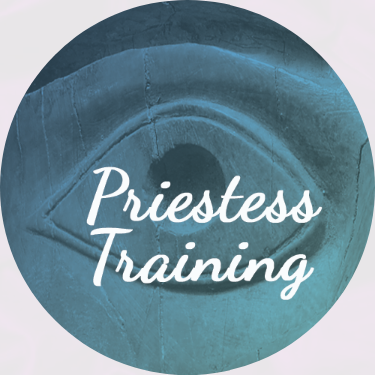Answer the question using only a single word or phrase: 
What does the eye symbolize?

Intuition or spiritual insight